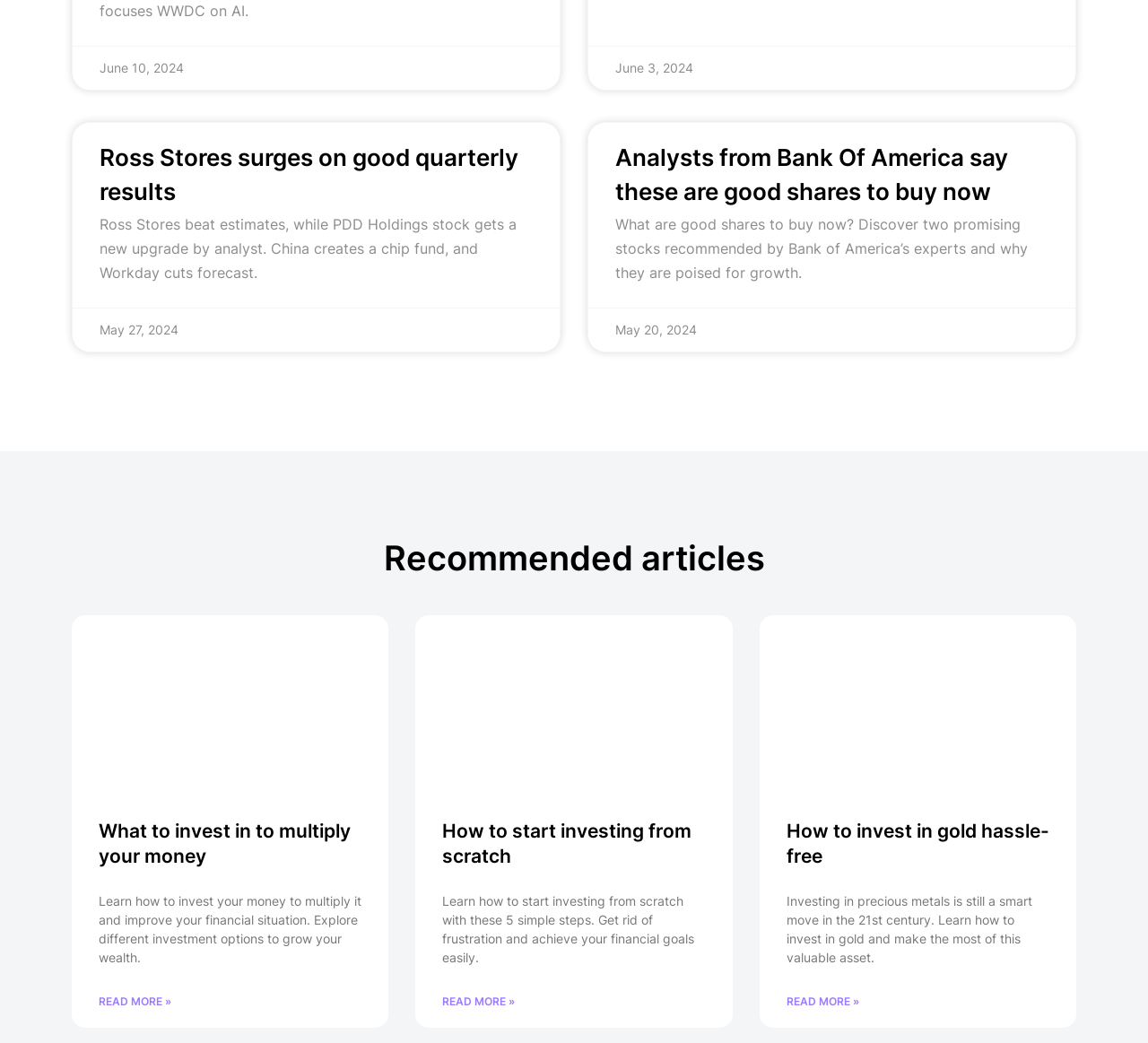Answer the question with a single word or phrase: 
What is the category of the articles on this webpage?

Finance